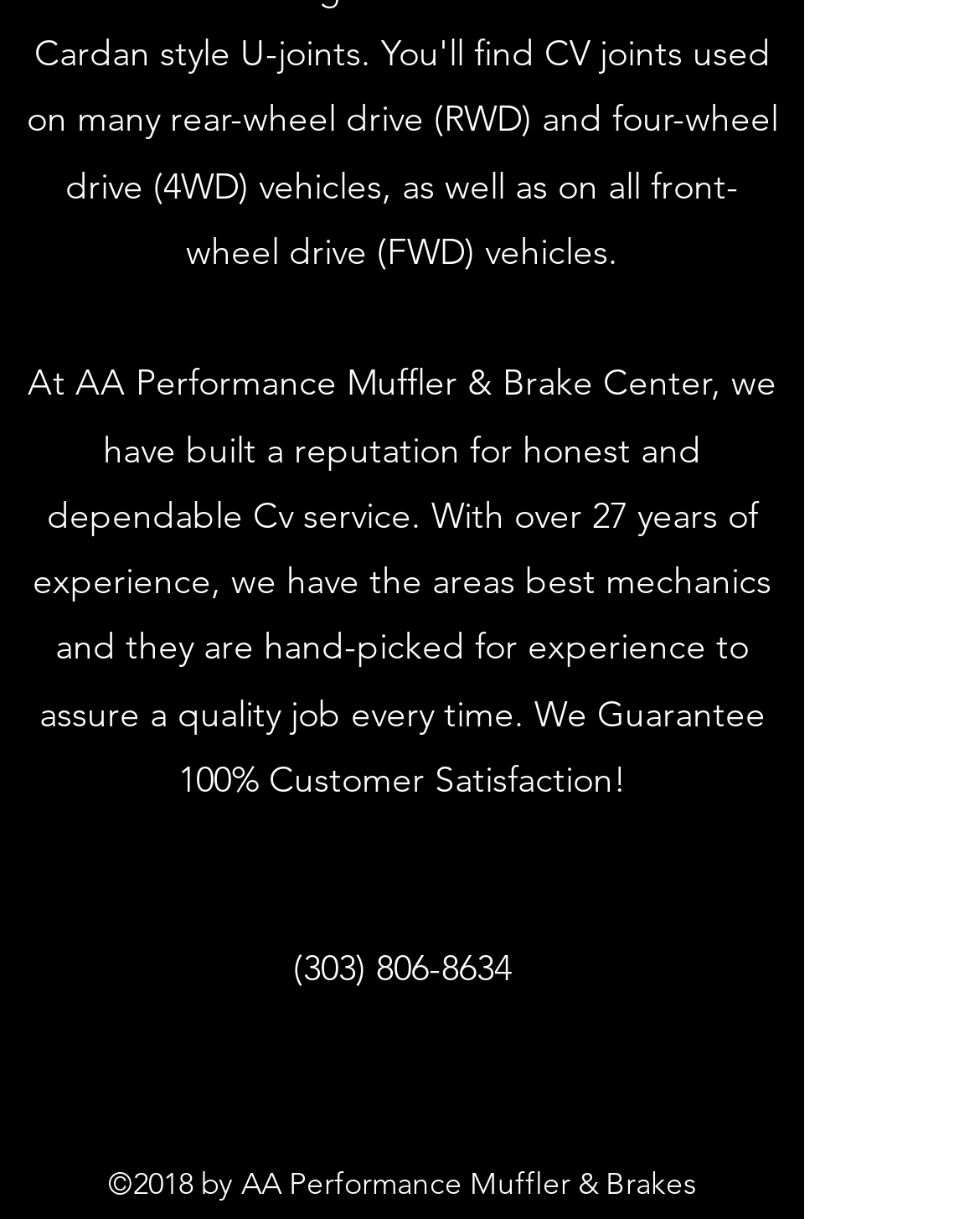Please answer the following question using a single word or phrase: 
What social media platform can you find AA Performance Muffler & Brake Center on?

Facebook